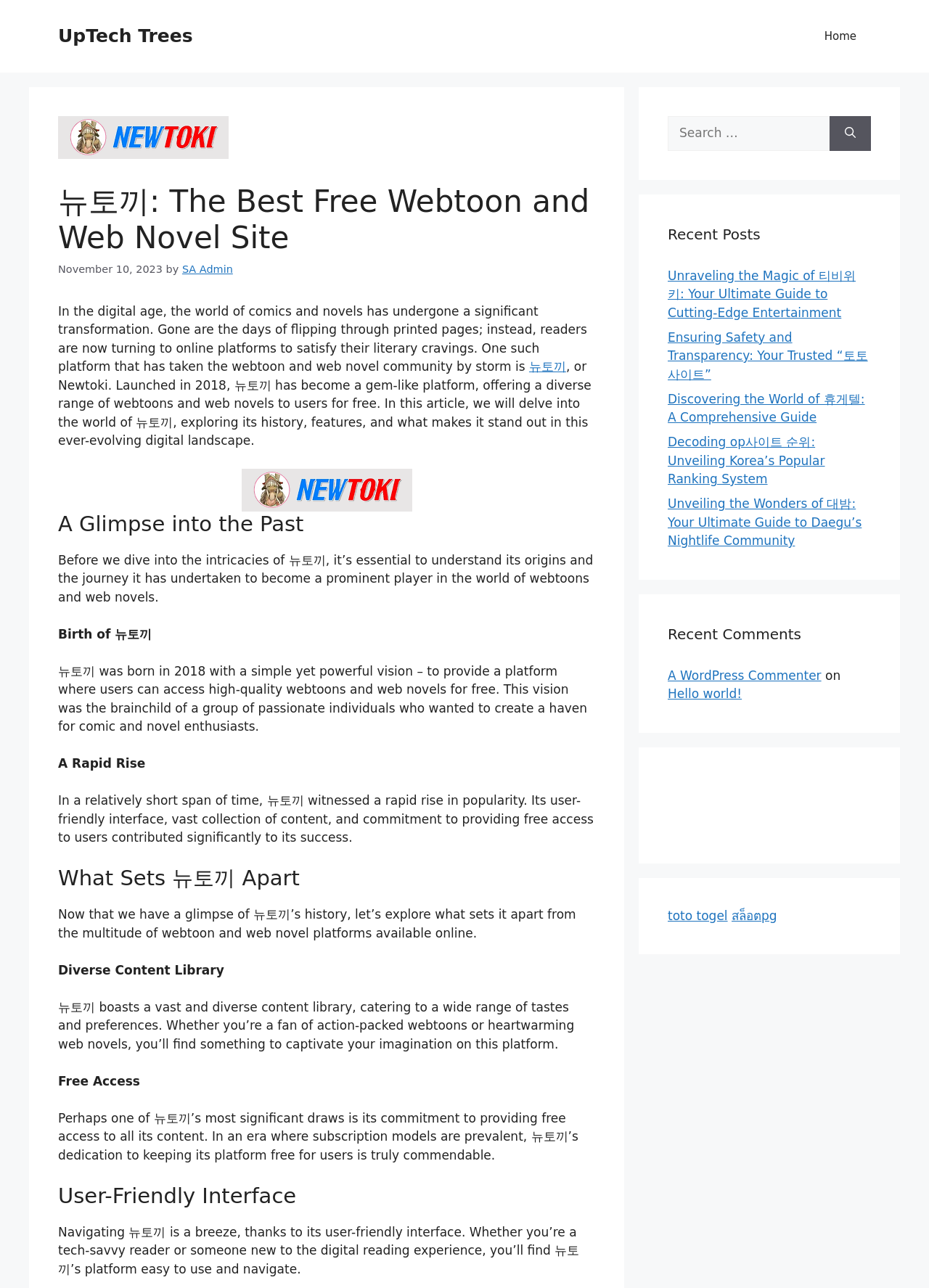Explain the webpage in detail.

This webpage is about 뉴토끼, a free webtoon and web novel site. At the top, there is a banner with the site's name and a navigation menu with a "Home" link. Below the banner, there is a heading that reads "뉴토끼: The Best Free Webtoon and Web Novel Site" followed by a time stamp and the author's name.

The main content of the page is an article that discusses the history and features of 뉴토끼. The article is divided into sections, each with a heading. The first section provides an introduction to the digital age of comics and novels, and how 뉴토끼 has become a prominent player in this field. The second section, "A Glimpse into the Past", talks about the birth of 뉴토끼 in 2018 and its rapid rise in popularity.

The article then explores what sets 뉴토끼 apart from other webtoon and web novel platforms. This includes its diverse content library, free access to all content, and user-friendly interface. There are also several images and figures throughout the article, including a screenshot of the 뉴토끼 platform.

On the right side of the page, there are three complementary sections. The first section has a search bar with a "Search" button. The second section displays recent posts, with links to articles such as "Unraveling the Magic of 티비위키" and "Decoding op사이트 순위". The third section shows recent comments, with links to comments and the names of commenters. The fourth section appears to be empty, and the fifth section has links to external sites, including "toto togel" and "สล็อตpg".